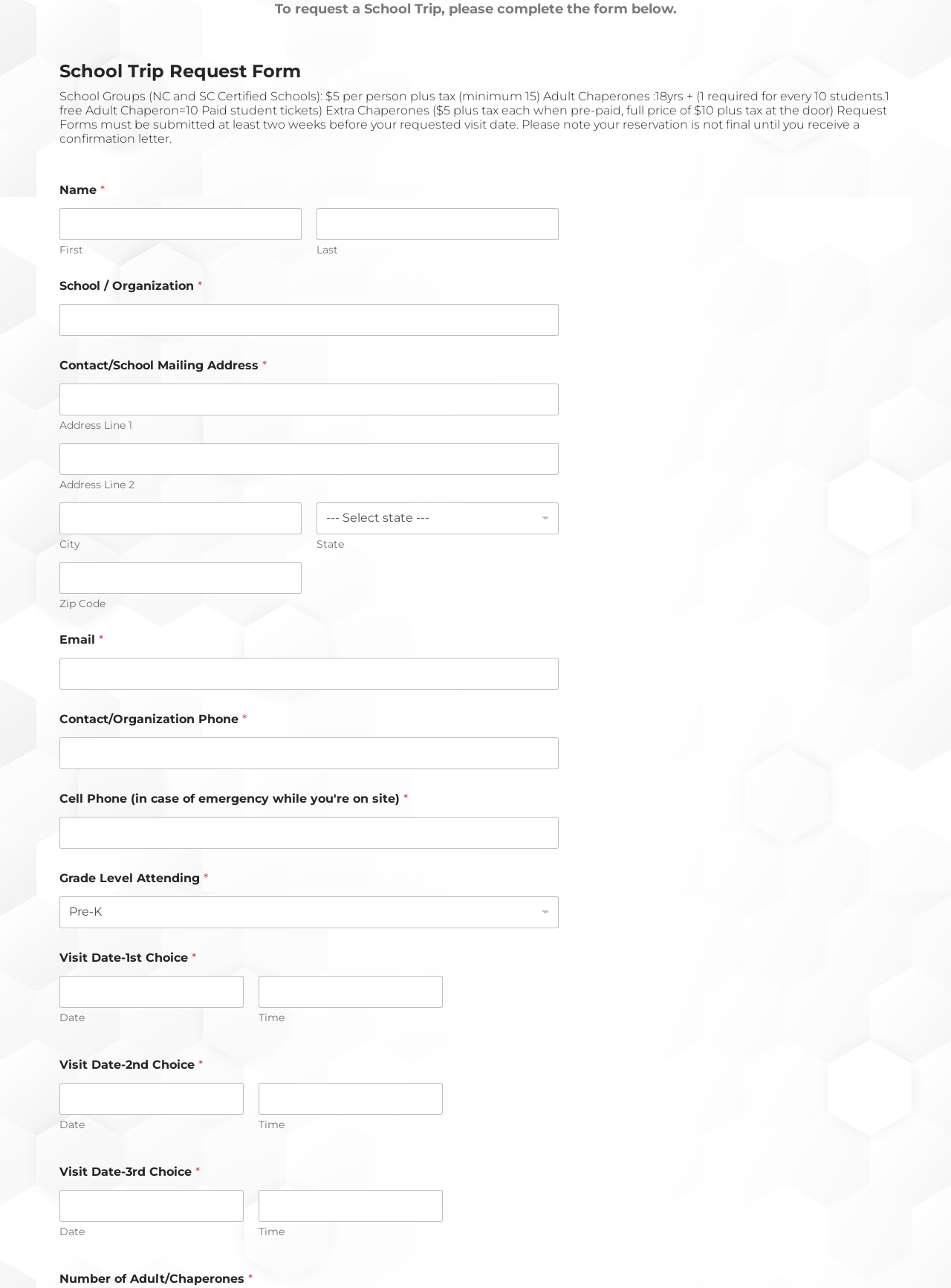What is the purpose of the 'Cell Phone (in case of emergency while you're on site)' field?
Please provide a single word or phrase answer based on the image.

Emergency contact